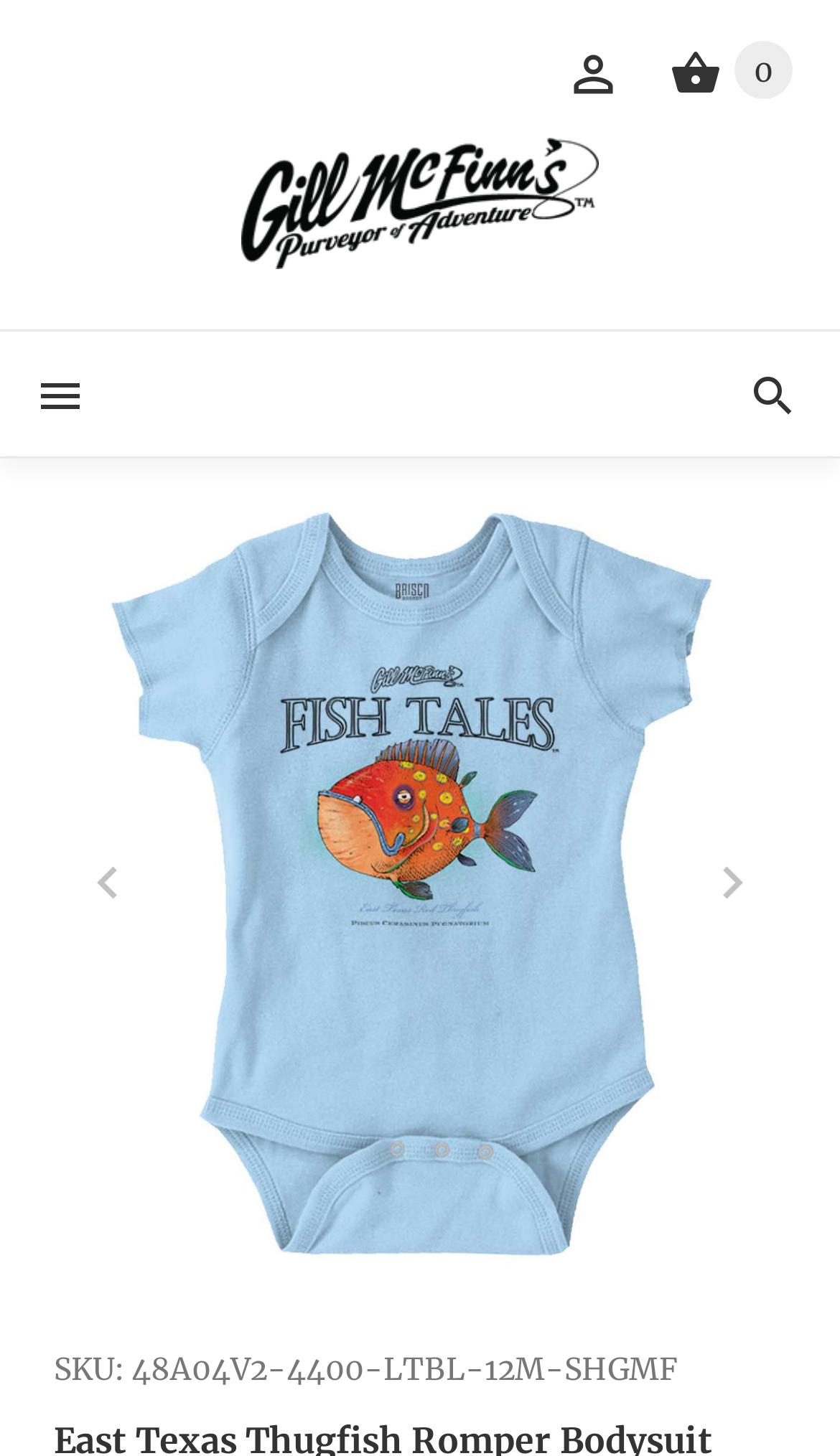Your task is to extract the text of the main heading from the webpage.

East Texas Thugfish Romper Bodysuit